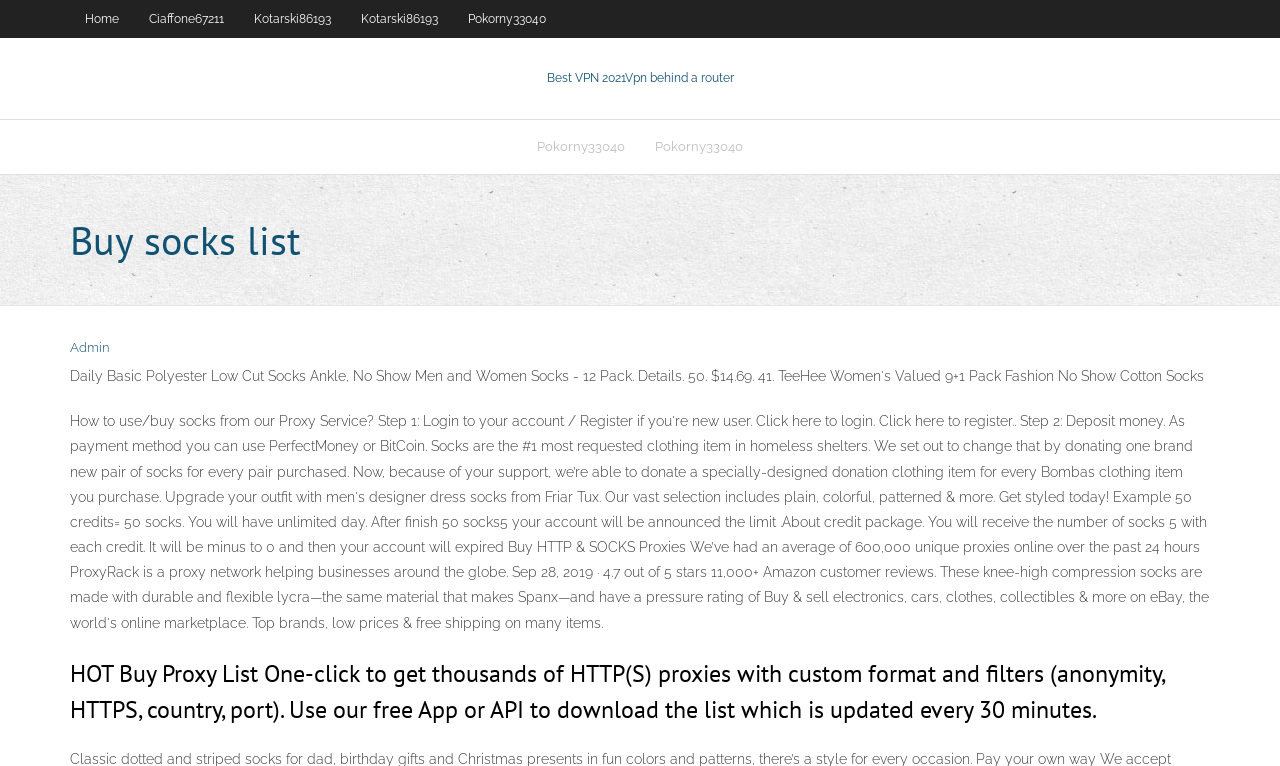Identify the bounding box coordinates for the element you need to click to achieve the following task: "view Best VPN 2021". The coordinates must be four float values ranging from 0 to 1, formatted as [left, top, right, bottom].

[0.427, 0.092, 0.573, 0.11]